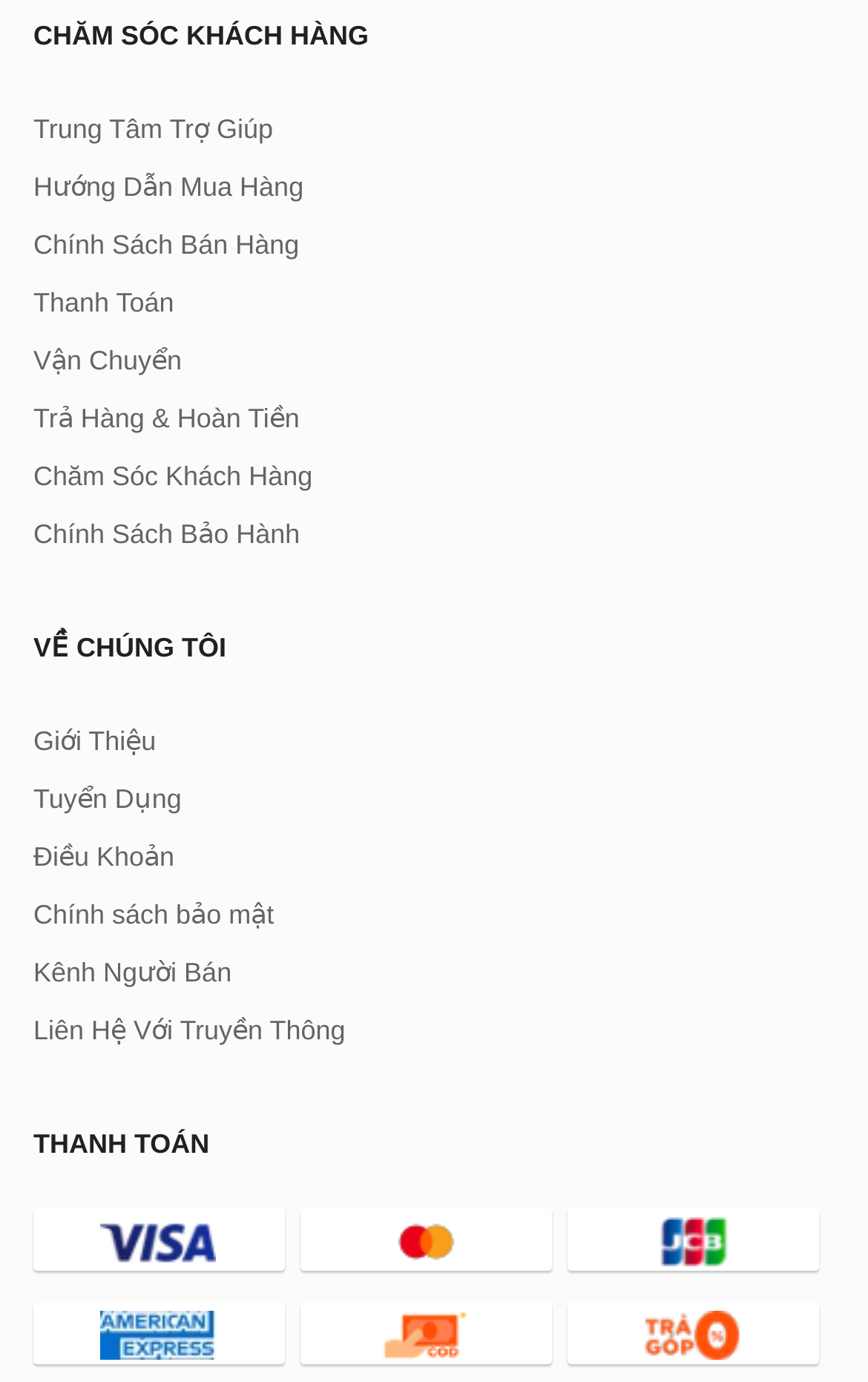Indicate the bounding box coordinates of the element that must be clicked to execute the instruction: "Go to Giới Thiệu". The coordinates should be given as four float numbers between 0 and 1, i.e., [left, top, right, bottom].

[0.038, 0.525, 0.18, 0.547]